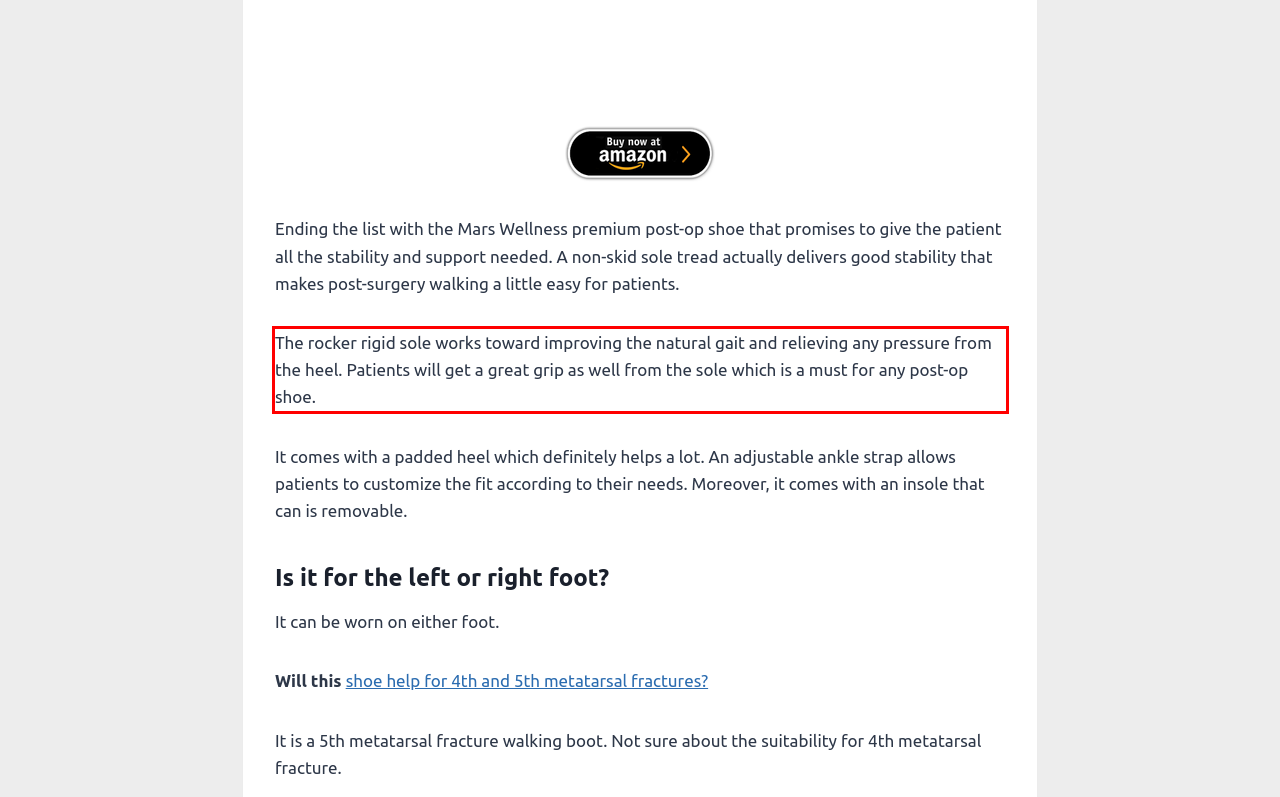You are given a screenshot showing a webpage with a red bounding box. Perform OCR to capture the text within the red bounding box.

The rocker rigid sole works toward improving the natural gait and relieving any pressure from the heel. Patients will get a great grip as well from the sole which is a must for any post-op shoe.